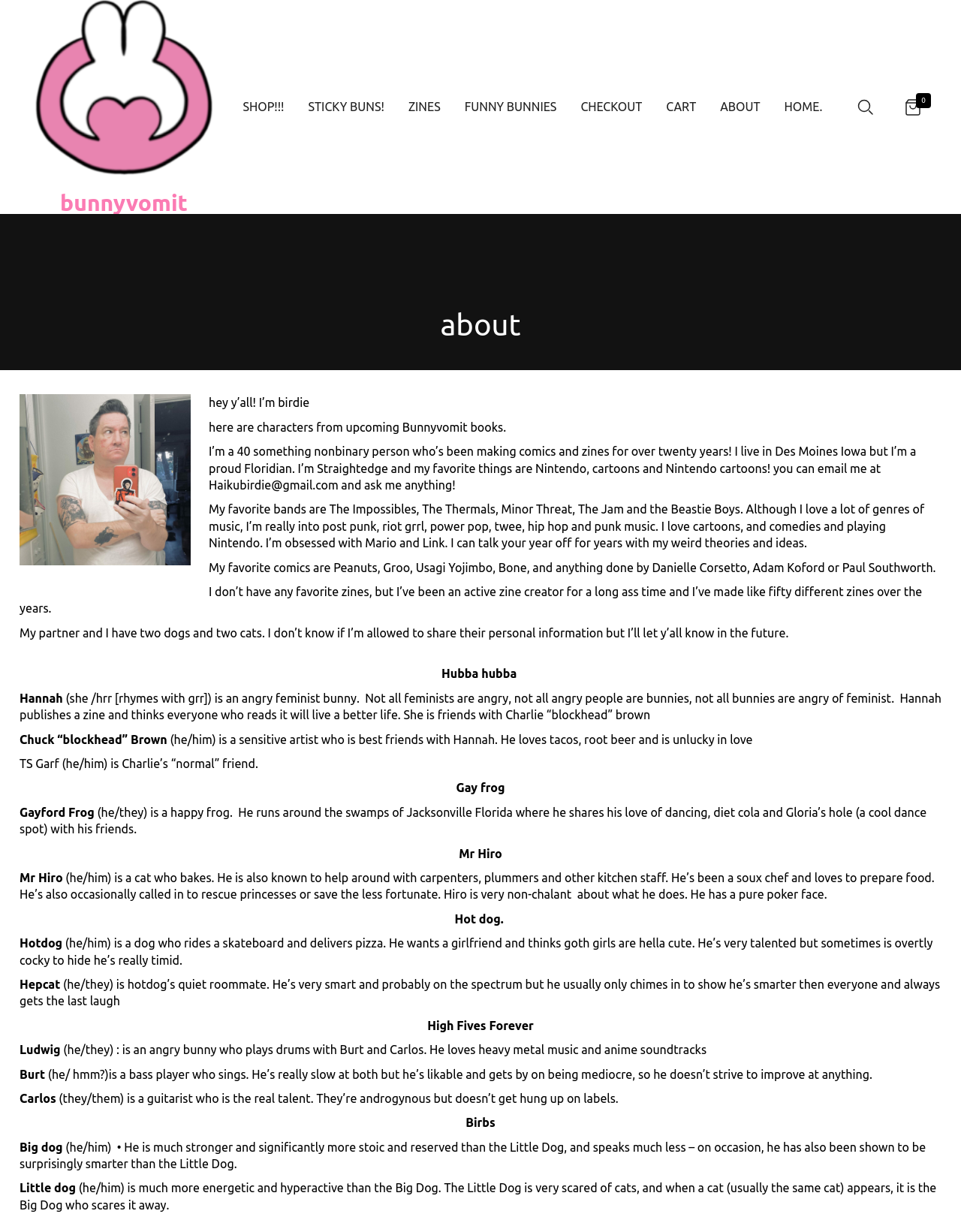Find the bounding box coordinates of the element you need to click on to perform this action: 'Click the 'CART' link'. The coordinates should be represented by four float values between 0 and 1, in the format [left, top, right, bottom].

[0.687, 0.069, 0.731, 0.104]